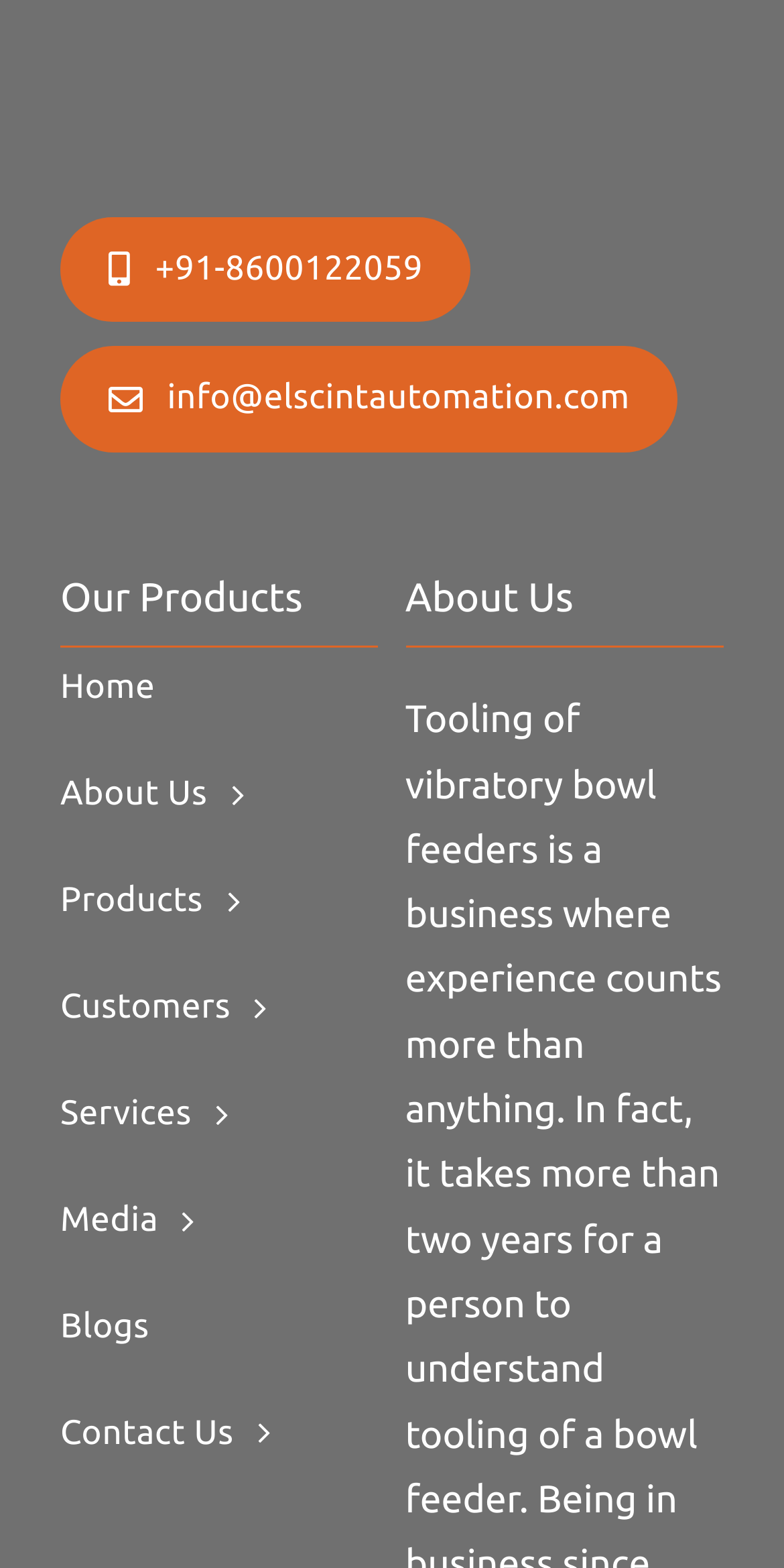Please determine the bounding box coordinates for the element with the description: "About Us".

[0.077, 0.481, 0.483, 0.536]